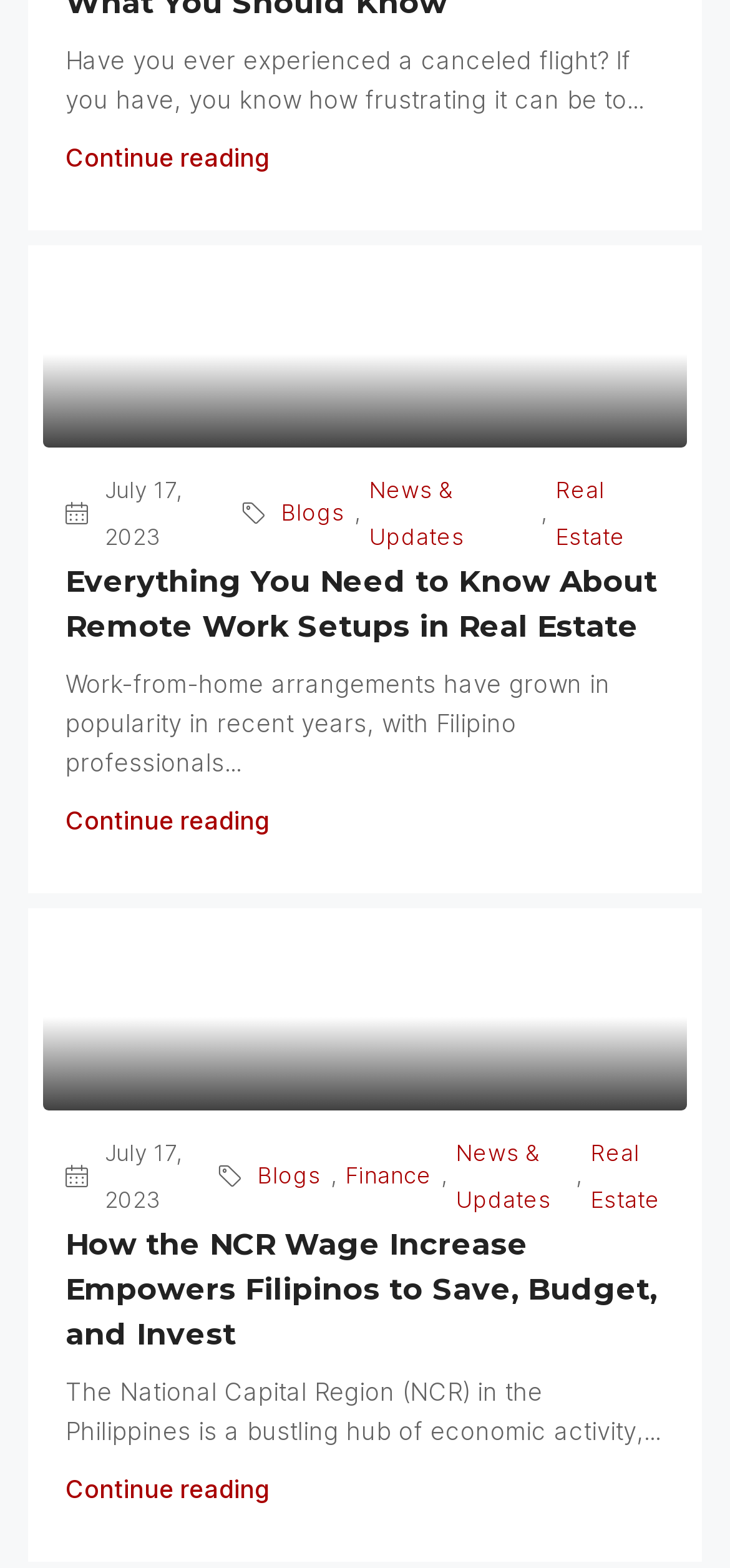Can you find the bounding box coordinates for the element that needs to be clicked to execute this instruction: "Check finance news"? The coordinates should be given as four float numbers between 0 and 1, i.e., [left, top, right, bottom].

[0.473, 0.735, 0.591, 0.764]